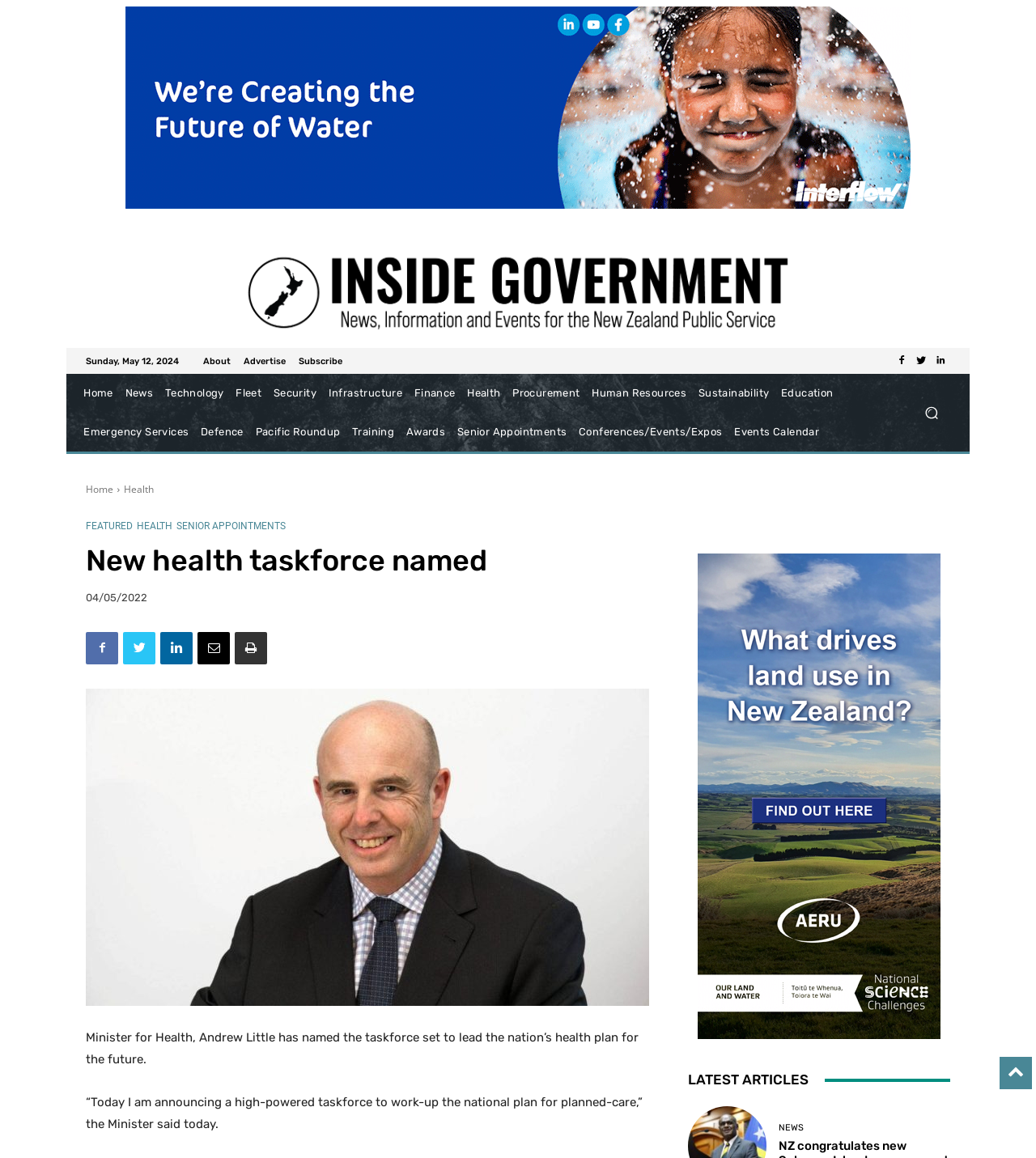Please find the bounding box coordinates of the section that needs to be clicked to achieve this instruction: "Read the 'New health taskforce named' article".

[0.083, 0.469, 0.47, 0.499]